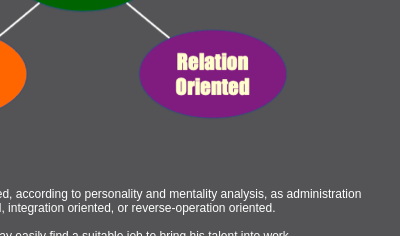Carefully examine the image and provide an in-depth answer to the question: What type of individuals are good listeners?

According to the caption, relation-oriented individuals are described as good listeners, enthusiastic collaborators, and often influenced by emotions, making them well-suited for roles such as counselors or public representatives.